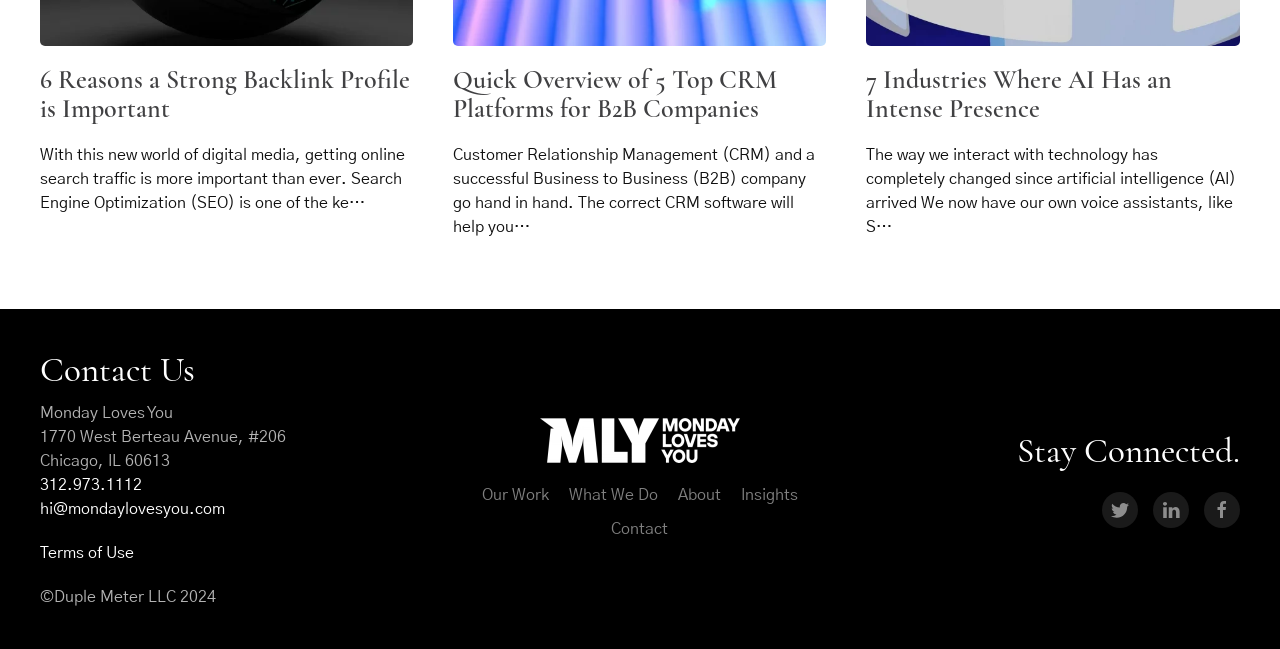Find the bounding box coordinates for the area that must be clicked to perform this action: "Read 'Terms of Use'".

[0.031, 0.84, 0.105, 0.865]